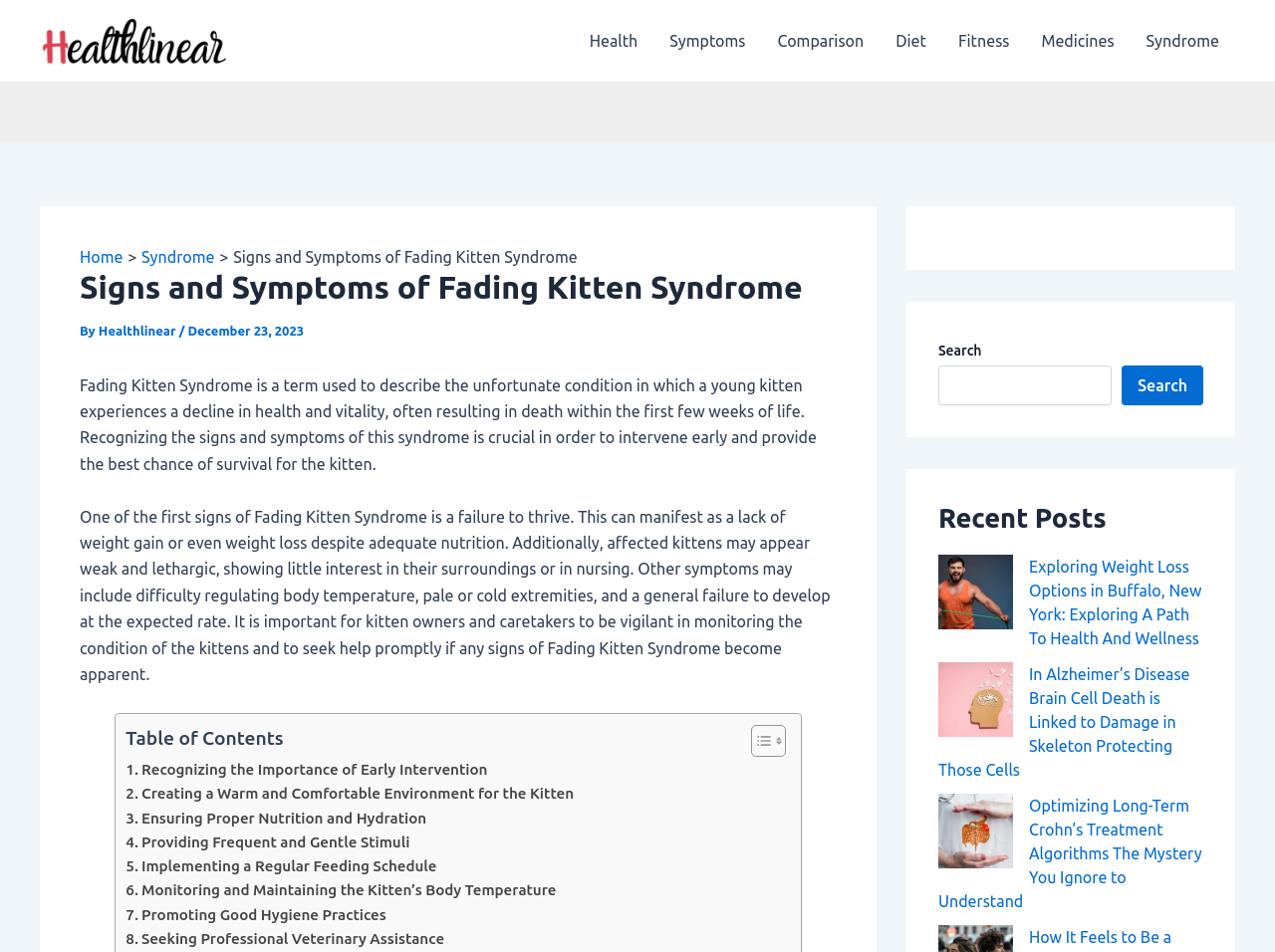Identify the bounding box of the HTML element described as: "Home".

[0.062, 0.26, 0.096, 0.279]